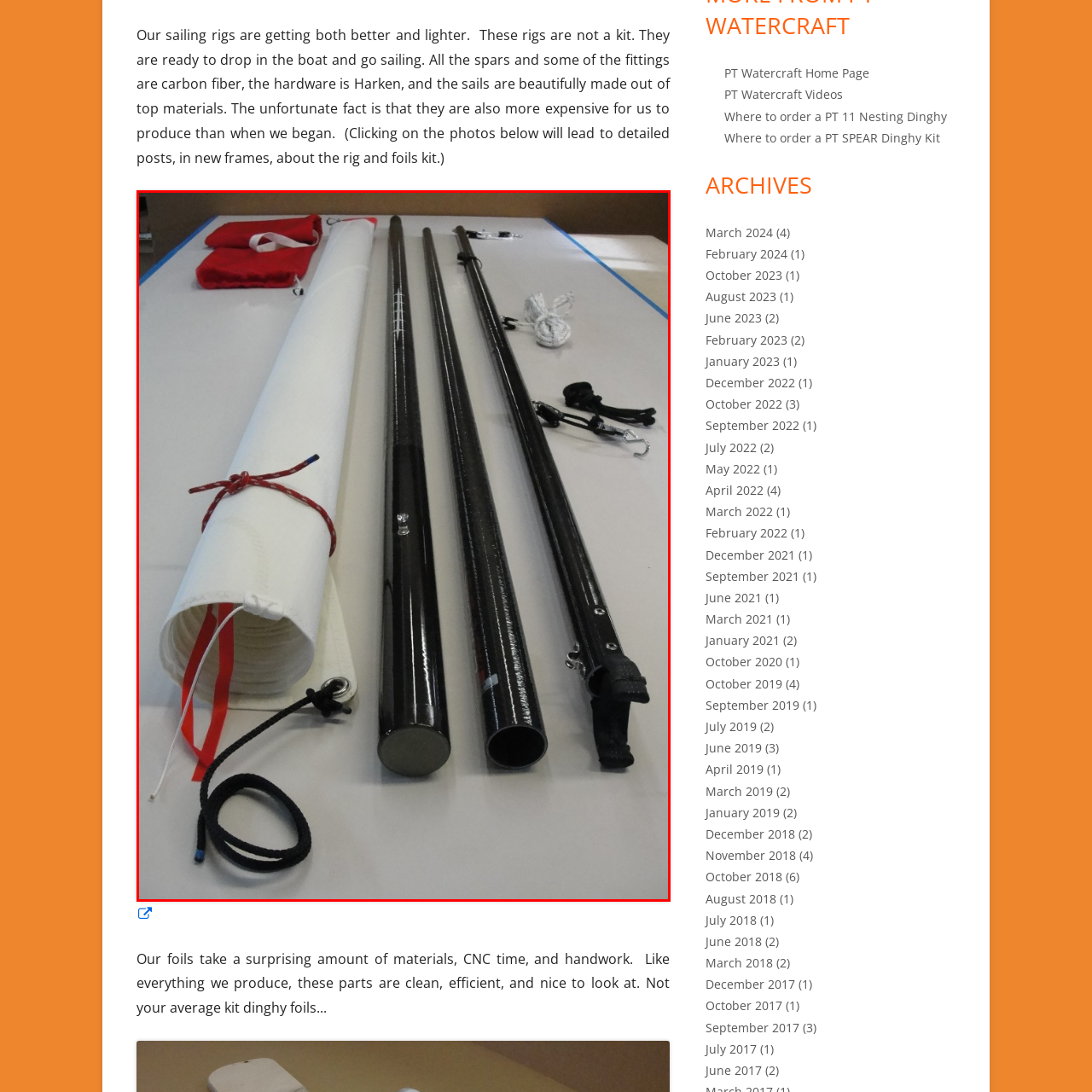Offer a detailed explanation of the image encased within the red boundary.

The image showcases a collection of sailing rig components laid out on a light-colored surface. Prominently displayed are three sleek black spars, emphasizing their modern design and lightweight characteristics, crafted from carbon fiber. Adjacent to the spars is a rolled-up sail, secured with a vibrant red ribbon, indicating readiness for deployment. Additional items present include a small bundle of ropes and fittings, hinting at the hardware needed for rigging. This setup exemplifies the advanced materials and craftsmanship of sailing rigs, which are engineered for both performance and aesthetics, as highlighted by the text on the referring webpage. The image conveys a sense of readiness for sailing adventures, underlining the quality and efficiency of the components.